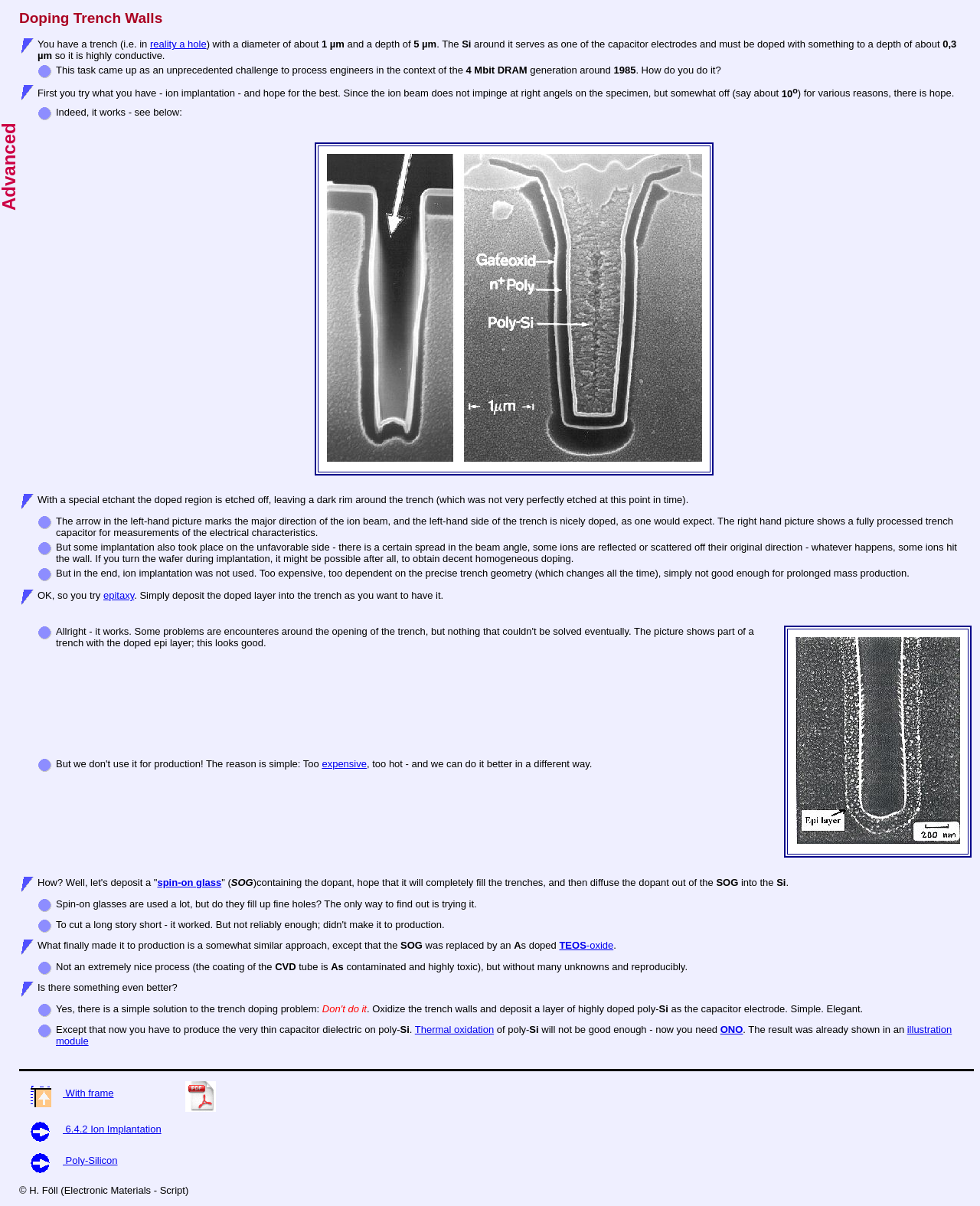What is the alternative method to ion implantation?
Give a detailed and exhaustive answer to the question.

The text explains that epitaxy was tried as an alternative method to ion implantation, where a doped layer is deposited into the trench as desired.